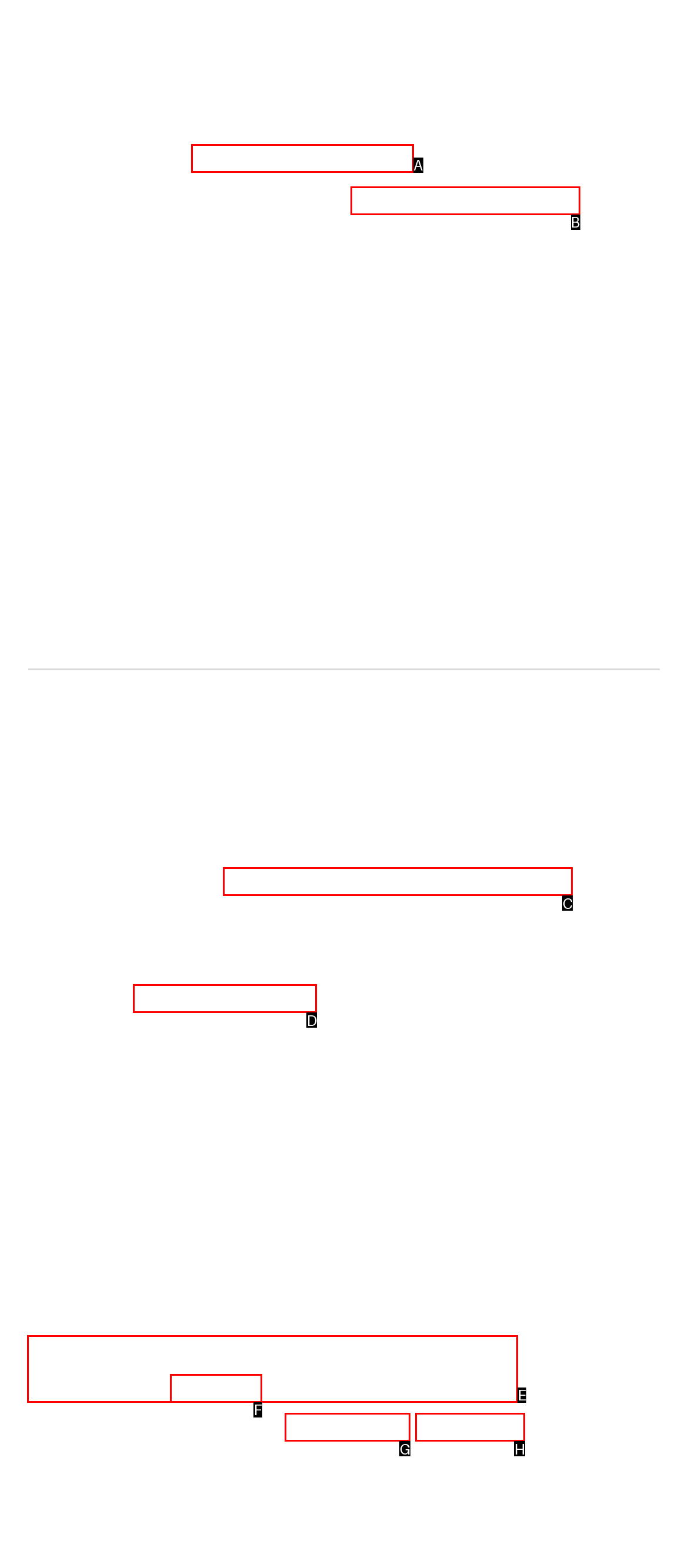What option should you select to complete this task: visit Celotech Chemical website? Indicate your answer by providing the letter only.

A